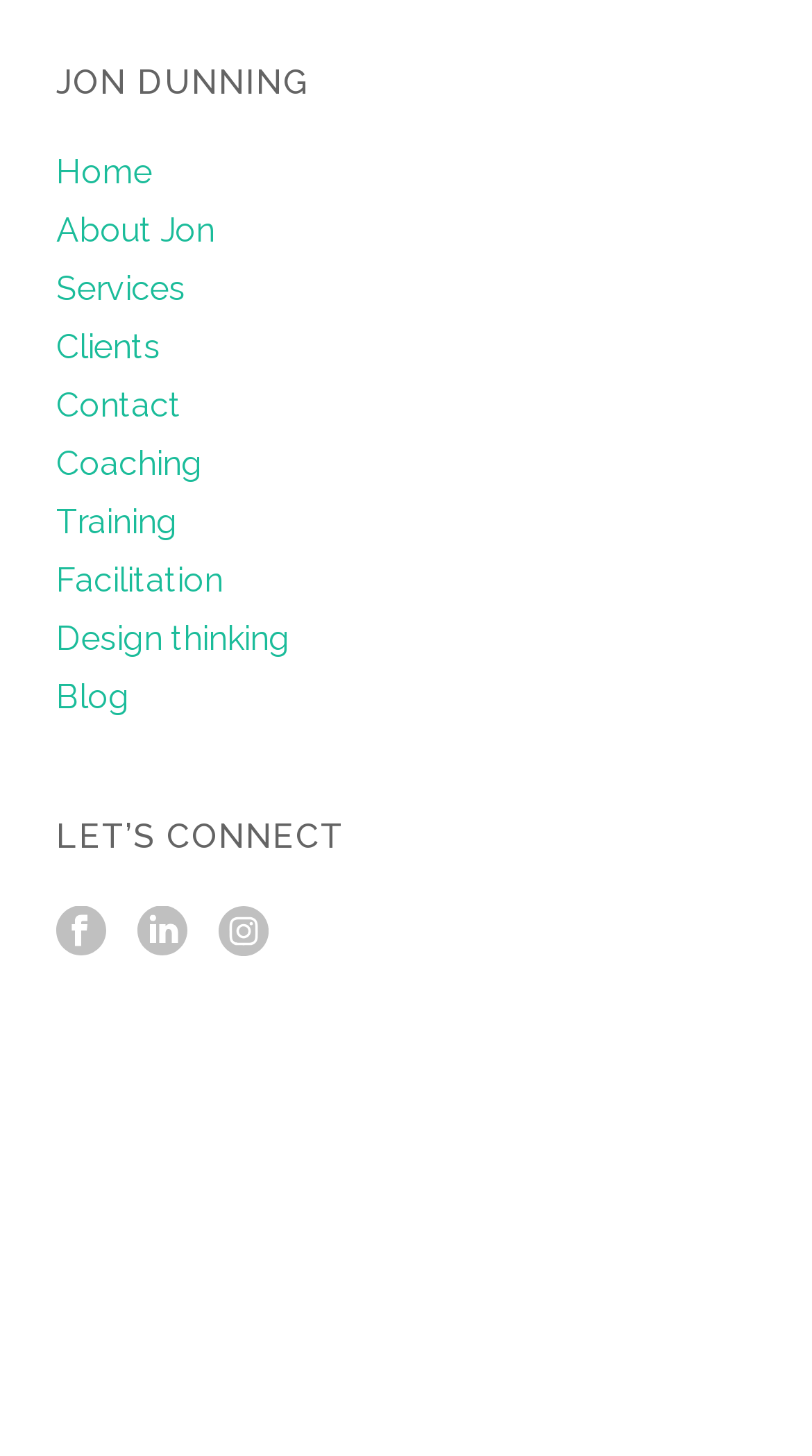What is the last service listed on the webpage?
Please give a detailed answer to the question using the information shown in the image.

The services listed on the webpage are Home, About Jon, Services, Clients, Contact, Coaching, Training, Facilitation, and Design thinking, with Design thinking being the last one.